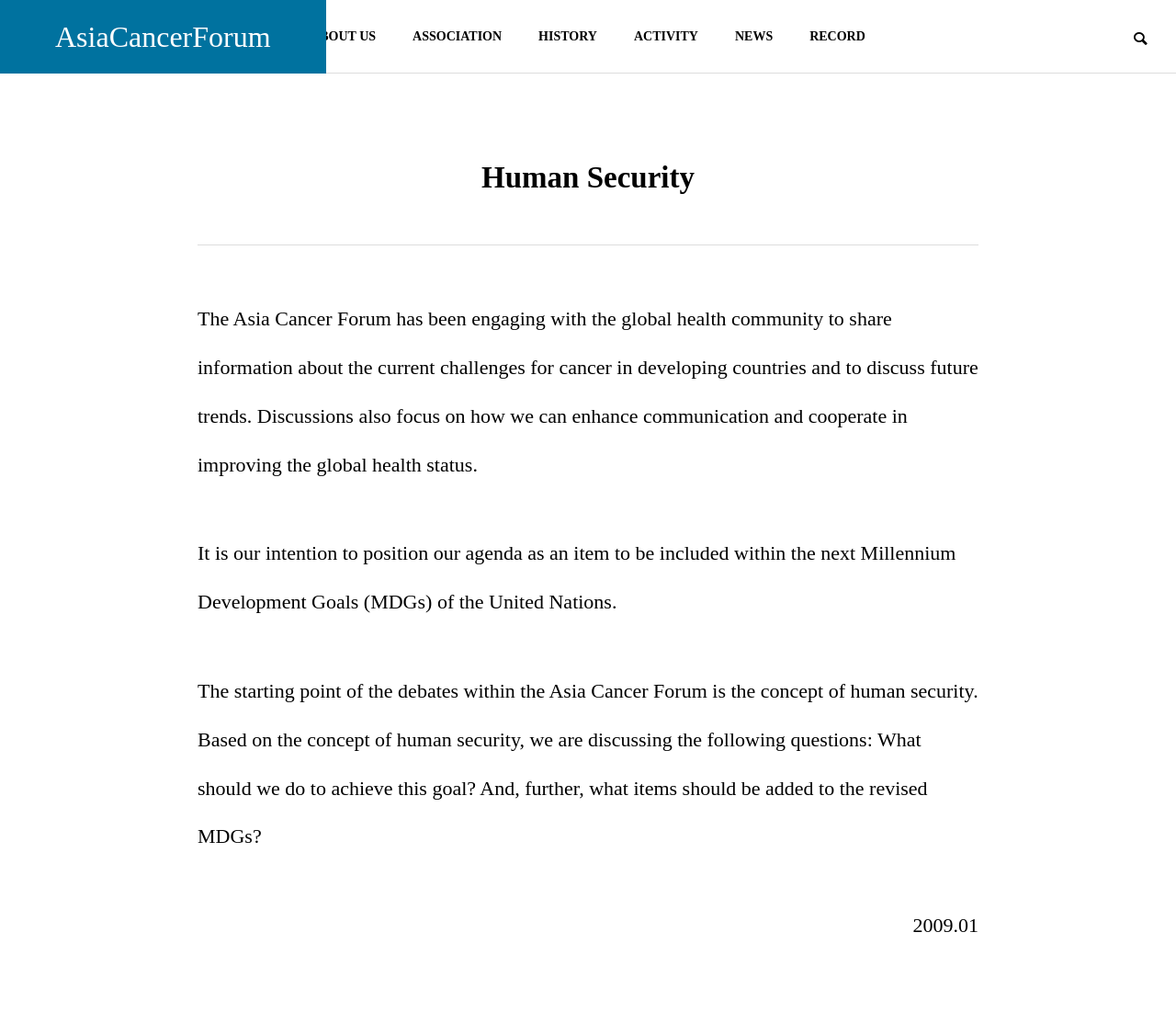Extract the bounding box of the UI element described as: "ABOUT US".

[0.249, 0.0, 0.335, 0.073]